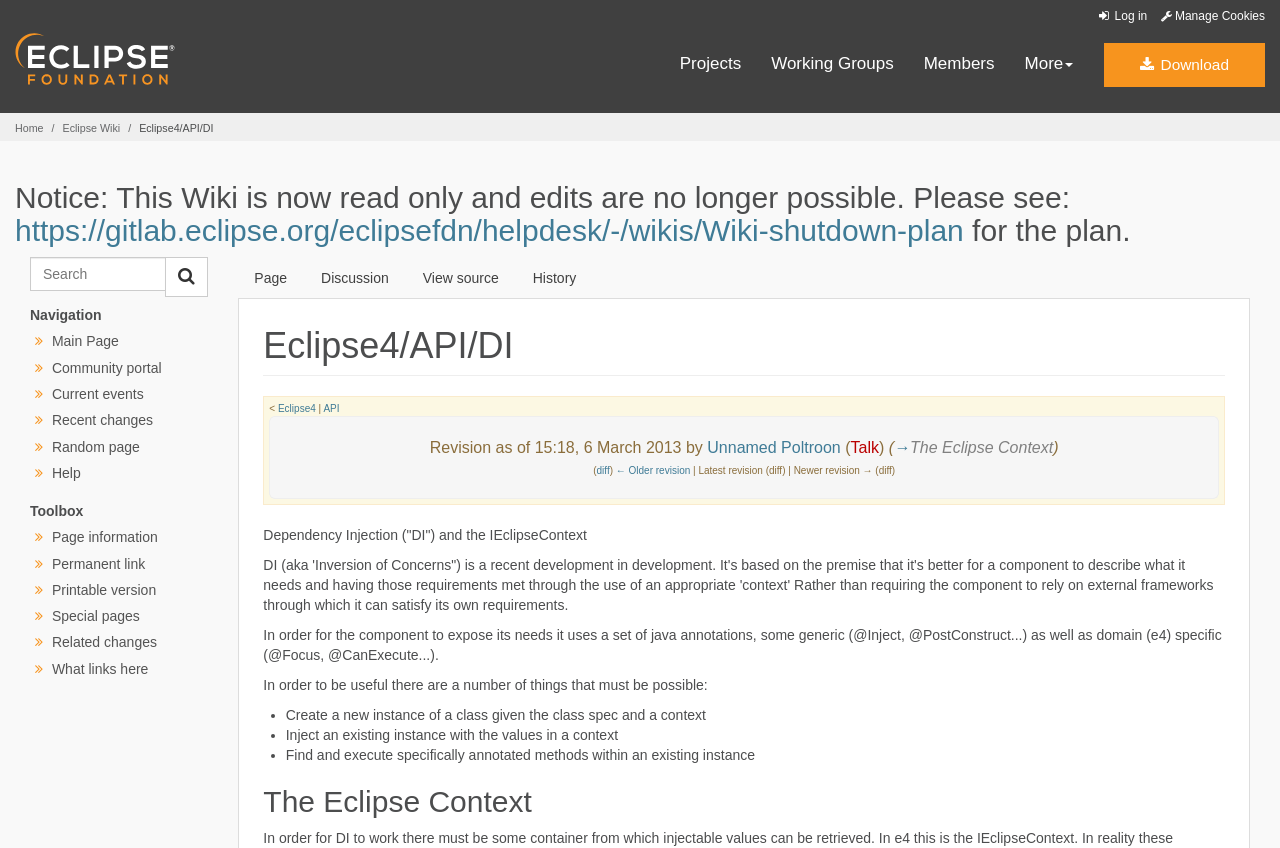Reply to the question with a single word or phrase:
Who made the last revision to this page?

Unnamed Poltroon